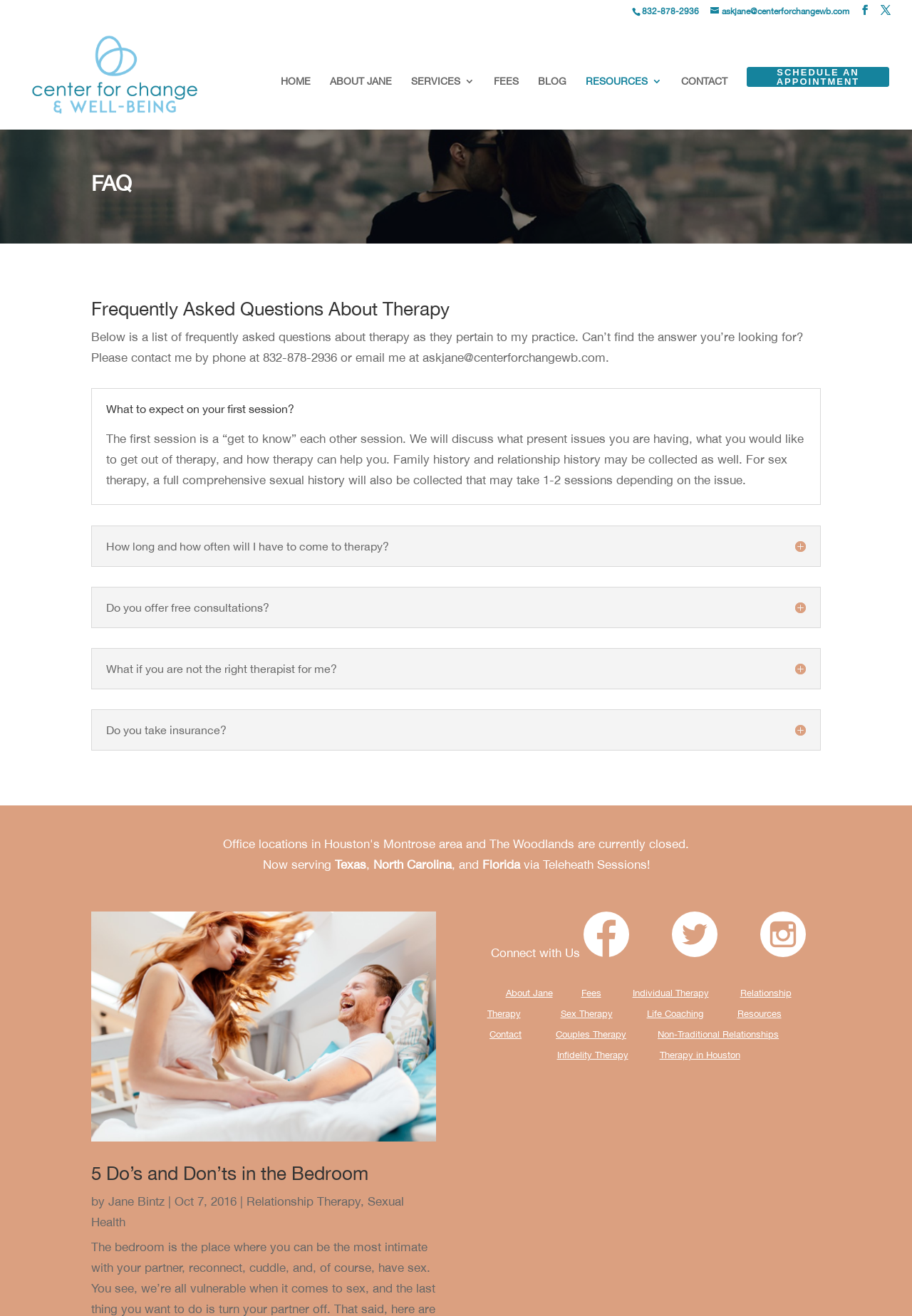Pinpoint the bounding box coordinates of the element to be clicked to execute the instruction: "Follow Center for Change on Facebook".

[0.64, 0.719, 0.69, 0.73]